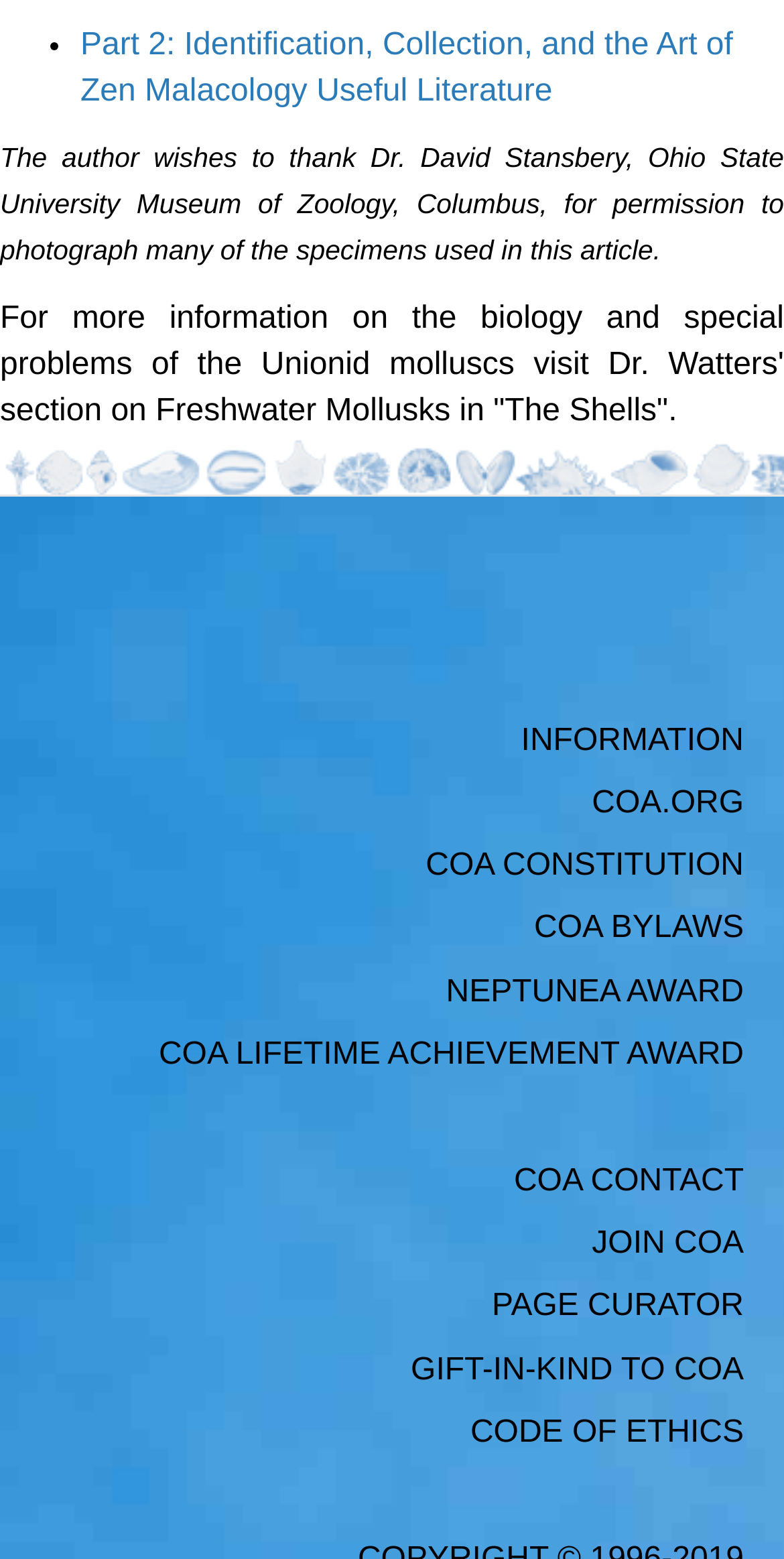What is the last link mentioned in the webpage?
Look at the image and provide a short answer using one word or a phrase.

CODE OF ETHICS